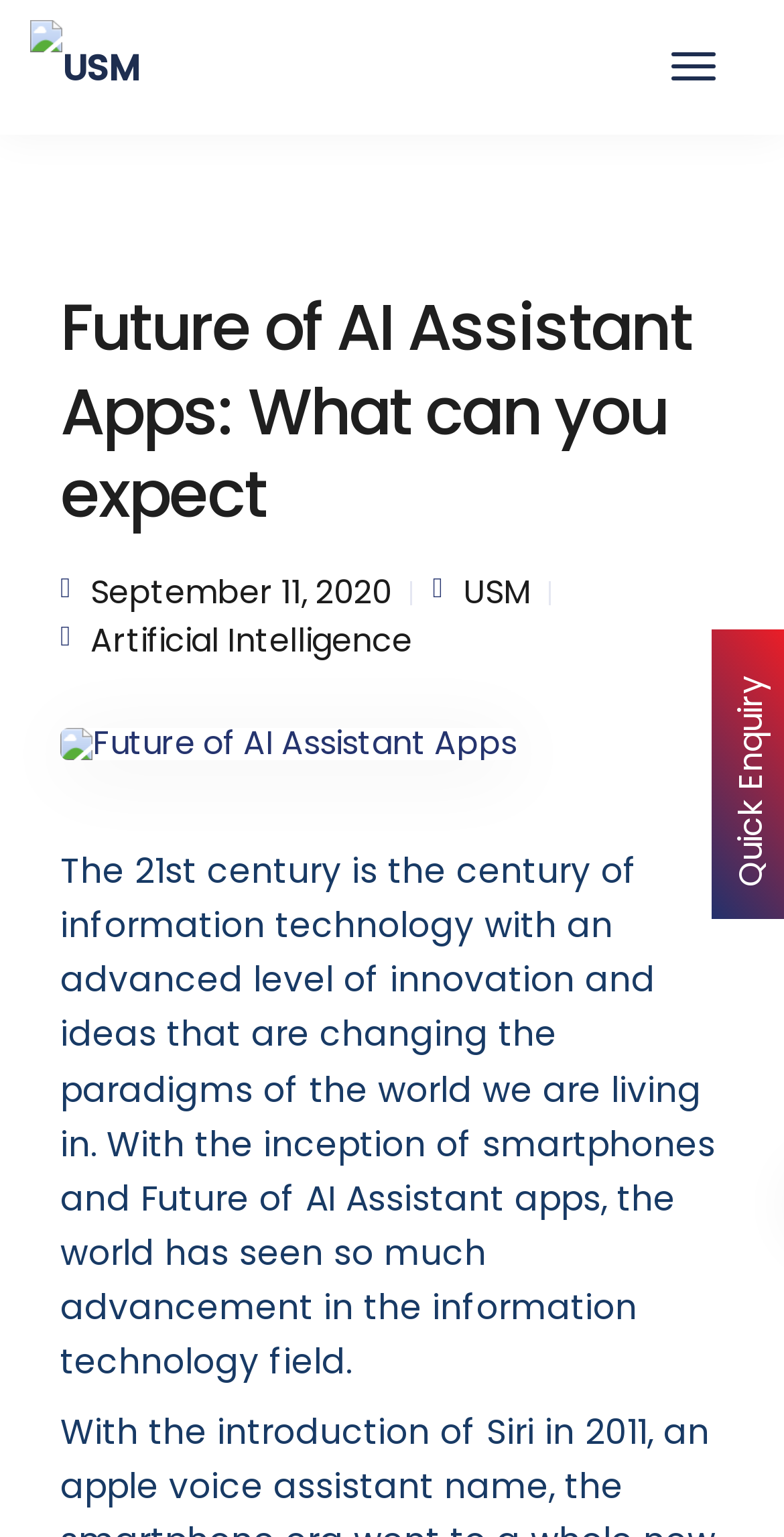Please specify the bounding box coordinates in the format (top-left x, top-left y, bottom-right x, bottom-right y), with all values as floating point numbers between 0 and 1. Identify the bounding box of the UI element described by: USM

[0.59, 0.37, 0.678, 0.4]